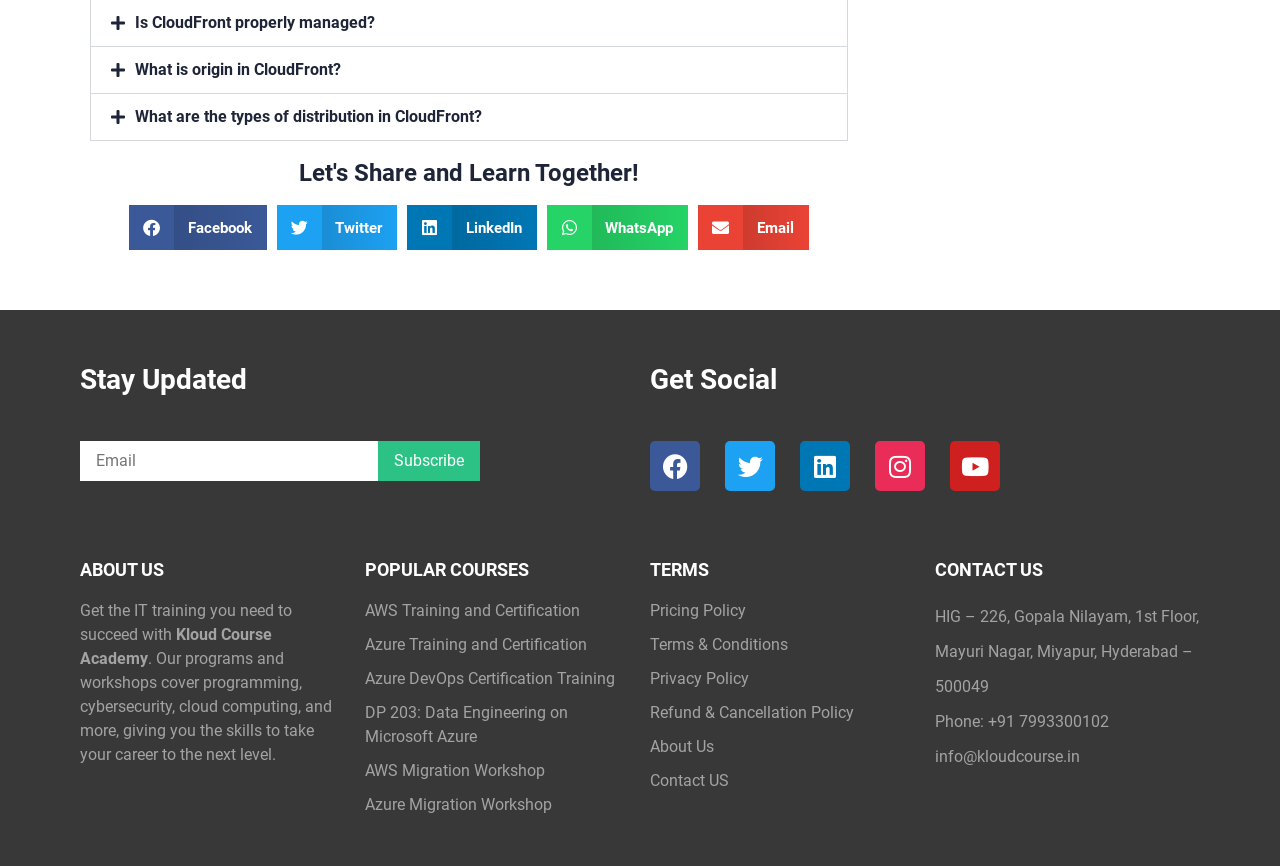Determine the bounding box coordinates for the area that needs to be clicked to fulfill this task: "Visit the 'AWS Training and Certification' course page". The coordinates must be given as four float numbers between 0 and 1, i.e., [left, top, right, bottom].

[0.285, 0.692, 0.492, 0.72]